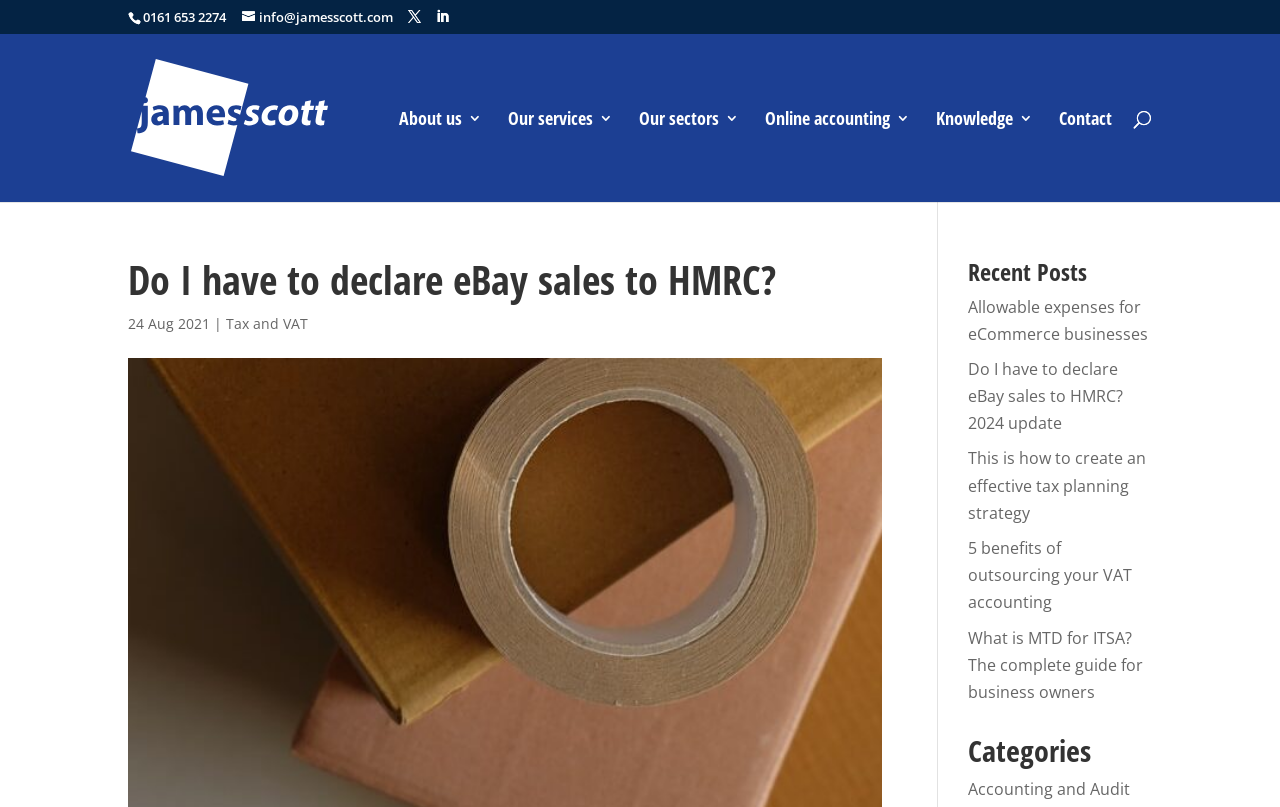Please specify the bounding box coordinates of the element that should be clicked to execute the given instruction: 'Search for a topic'. Ensure the coordinates are four float numbers between 0 and 1, expressed as [left, top, right, bottom].

[0.588, 0.042, 0.9, 0.043]